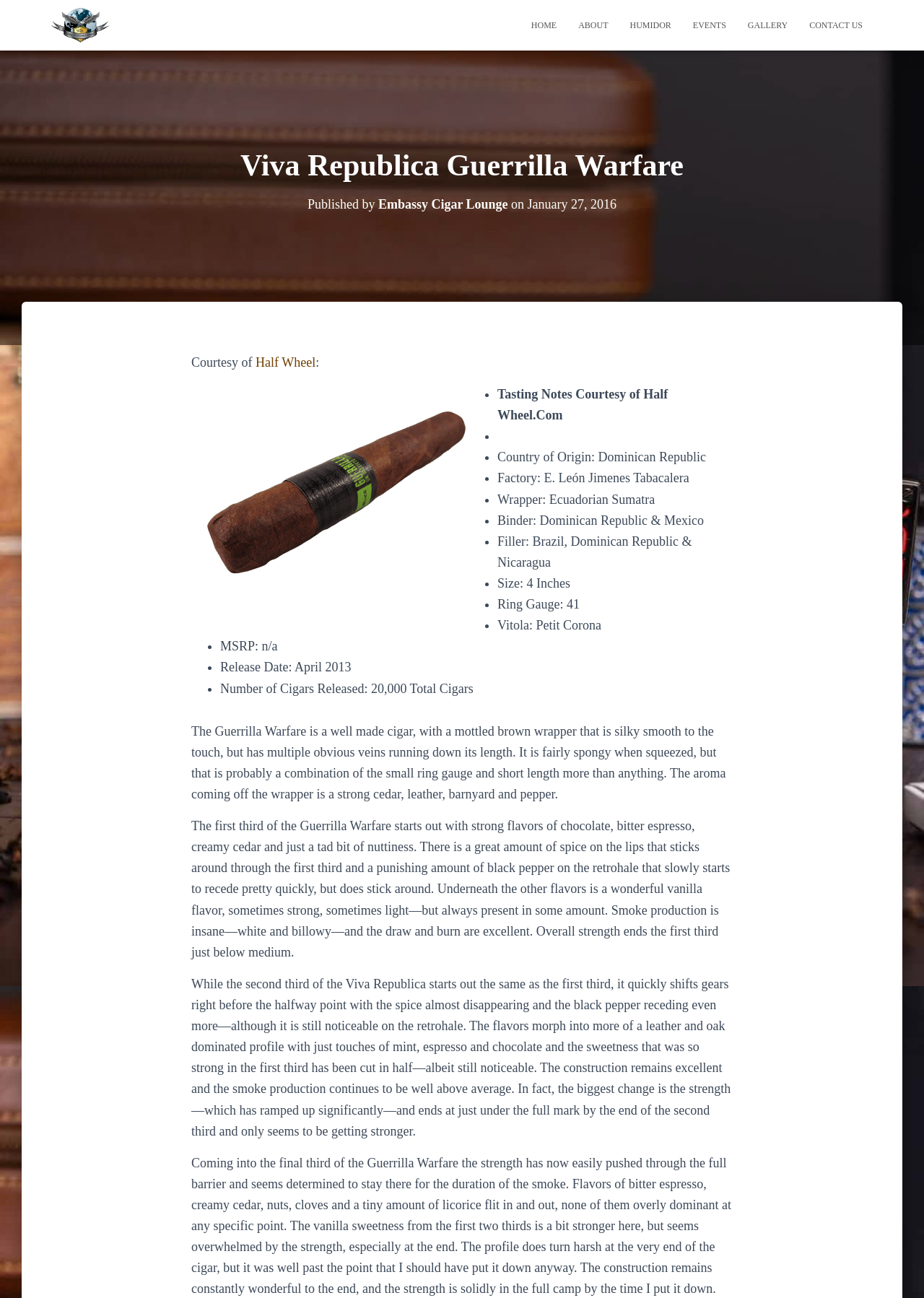What is the name of the cigar lounge?
Please use the visual content to give a single word or phrase answer.

Embassy Cigar Lounge